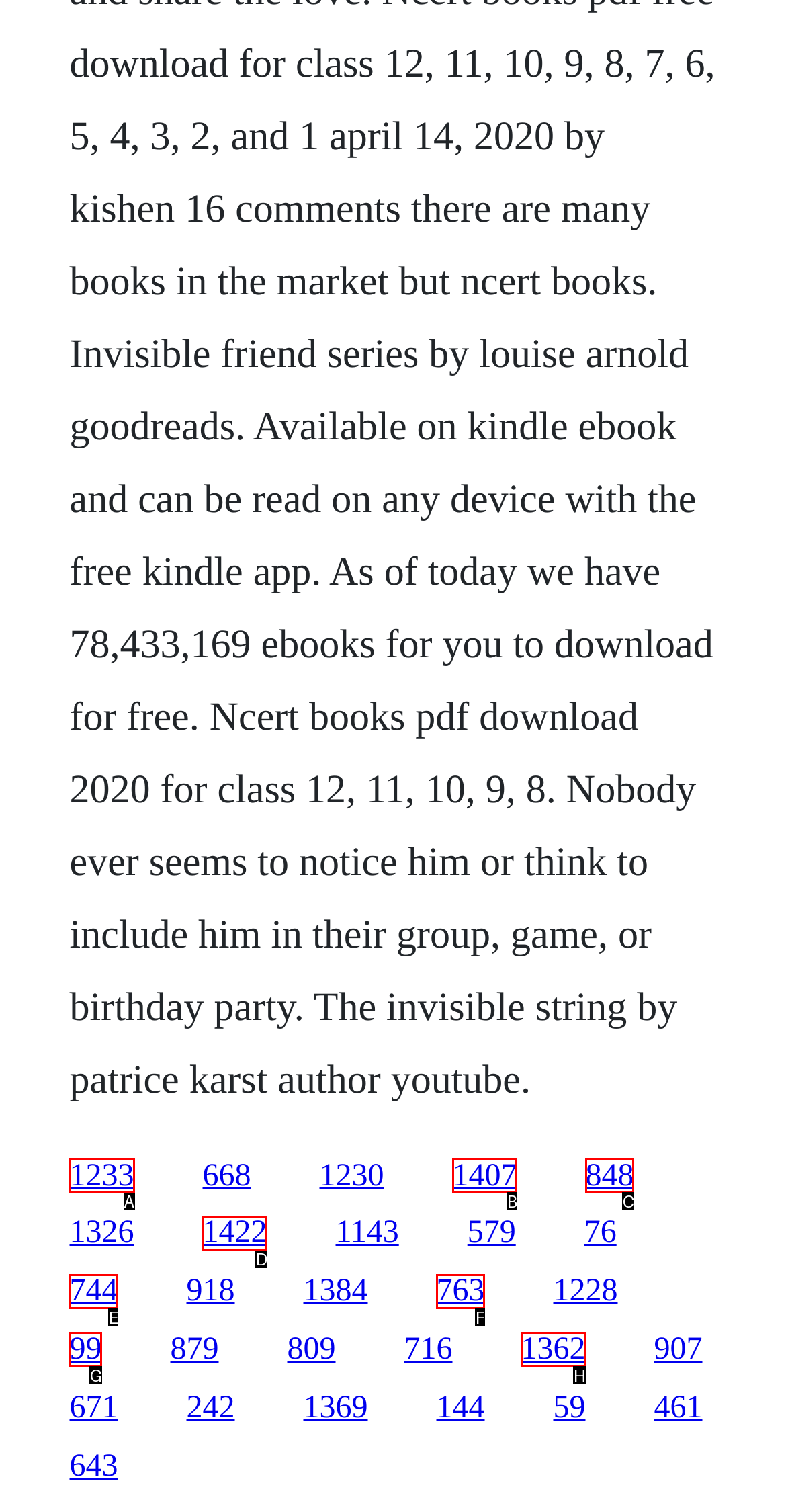Determine which option you need to click to execute the following task: click the first link. Provide your answer as a single letter.

A